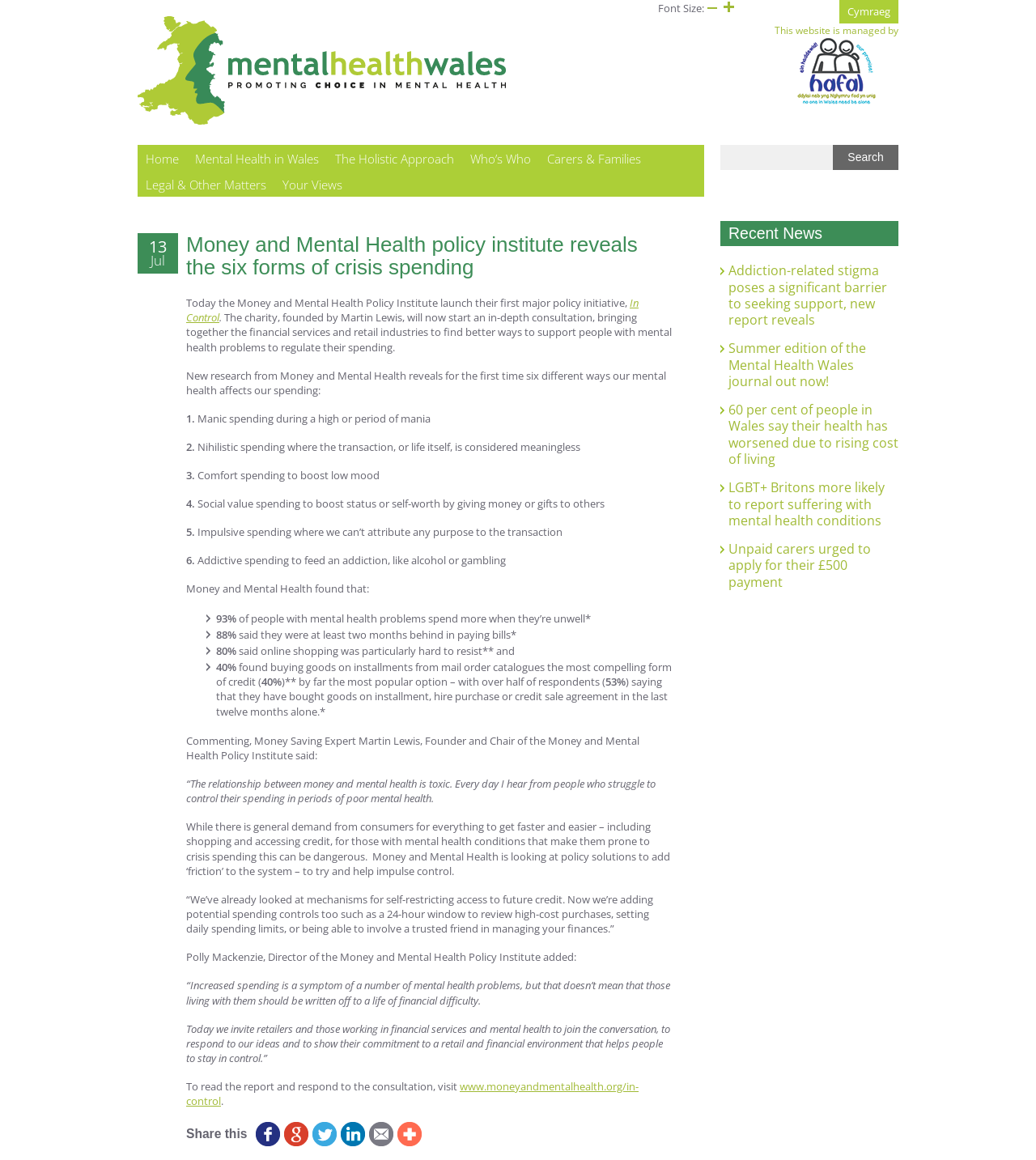Offer a meticulous description of the webpage's structure and content.

The webpage is about the Money and Mental Health Policy Institute, which has launched its first major policy initiative, "In Control." The page features a logo of Mental Health Wales at the top left corner, followed by a navigation menu with links to "Home," "Mental Health in Wales," and other sections. On the top right corner, there is a search bar and a font size adjustment feature.

The main content of the page is divided into sections. The first section has a heading that reads "Money and Mental Health policy institute reveals the six forms of crisis spending." Below the heading, there is a paragraph of text that explains the launch of the policy initiative and its goals. The text is followed by a list of six forms of crisis spending, including manic spending, nihilistic spending, and impulsive spending.

The next section presents research findings from Money and Mental Health, including statistics on the percentage of people with mental health problems who spend more when they're unwell, and the percentage of people who said they were at least two months behind in paying bills.

The page also features quotes from Martin Lewis, the founder of Money Saving Expert, and Polly Mackenzie, the director of the Money and Mental Health Policy Institute. They discuss the importance of addressing the relationship between money and mental health, and the need for policy solutions to help people with mental health conditions manage their finances.

At the bottom of the page, there is a section titled "Recent News" that lists three news articles, including one about addiction-related stigma and another about the summer edition of the Mental Health Wales journal. The page also has social media sharing links at the bottom, allowing users to share the content on Facebook, Twitter, LinkedIn, and other platforms.